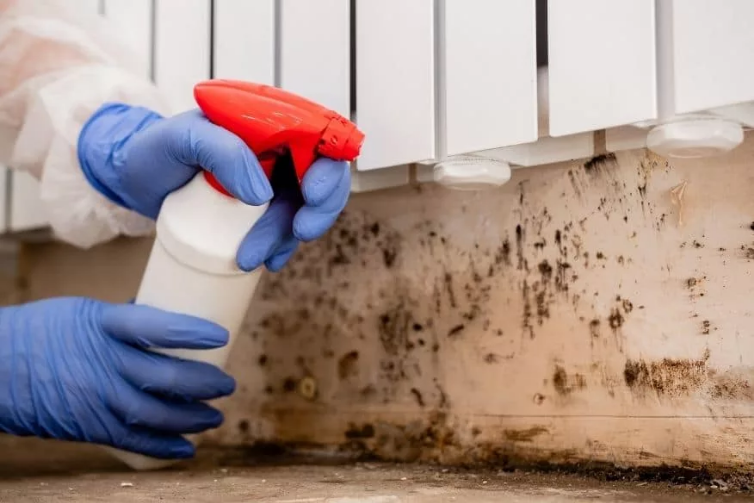What is visible above the moldy area on the wall? From the image, respond with a single word or brief phrase.

A white baseboard heater